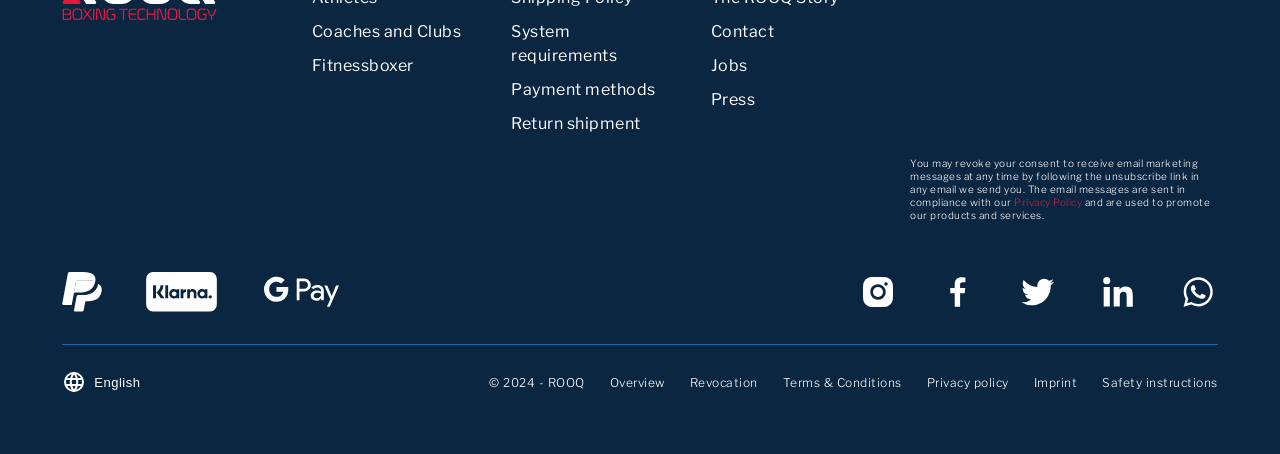What is the text next to the '◦' symbol?
Refer to the image and provide a one-word or short phrase answer.

Coaches and Clubs